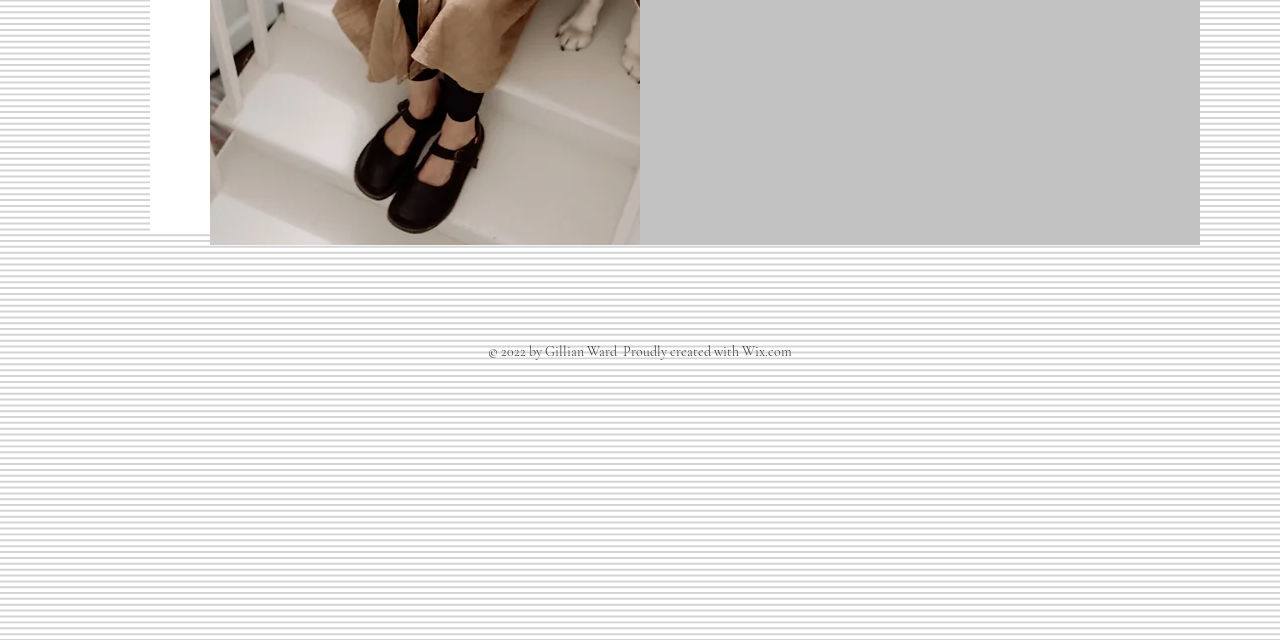Given the description "Wix.com", provide the bounding box coordinates of the corresponding UI element.

[0.58, 0.536, 0.619, 0.562]